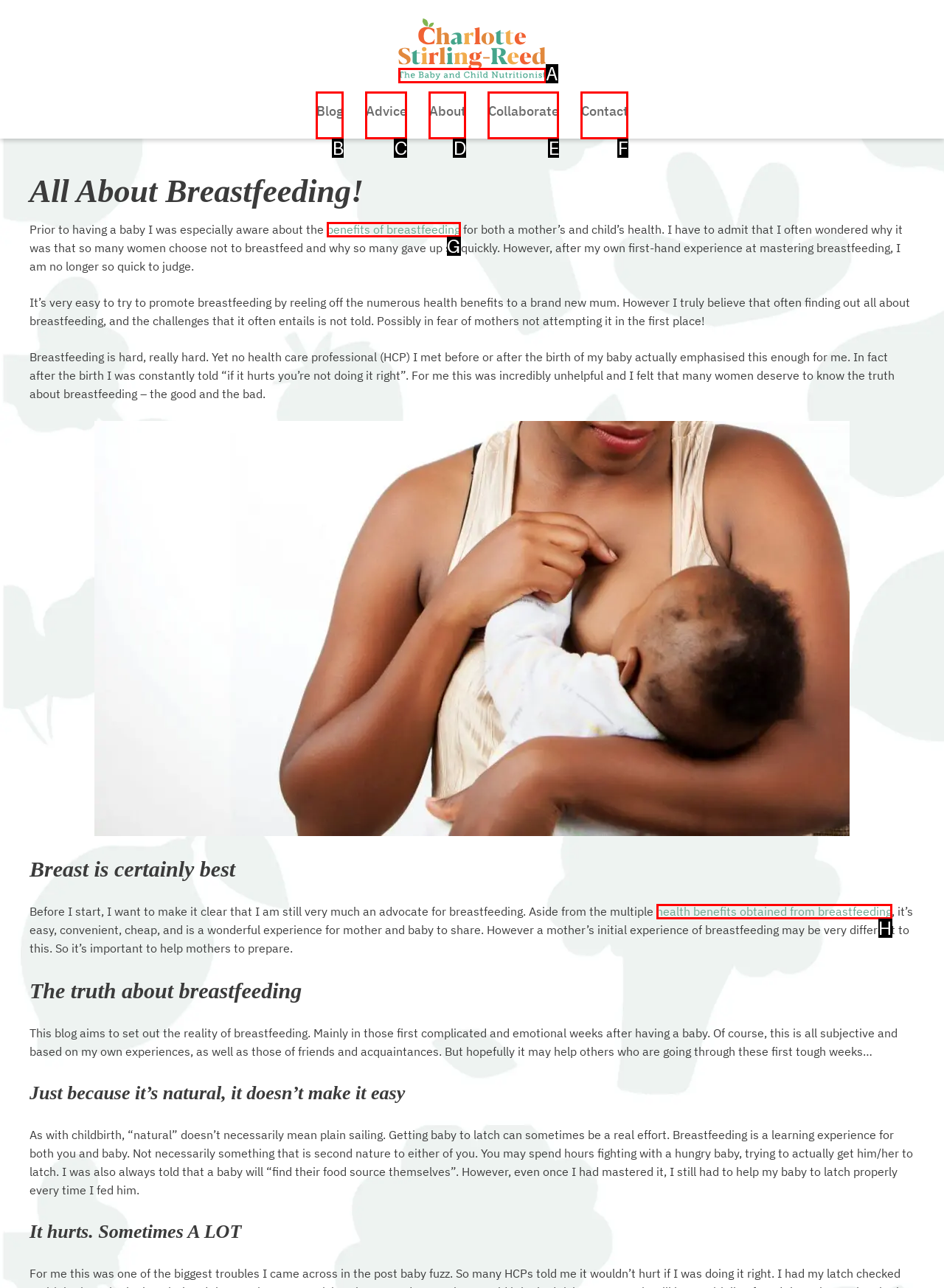From the provided options, which letter corresponds to the element described as: alt="SR Nutrition" title="SR Nutrition"
Answer with the letter only.

A